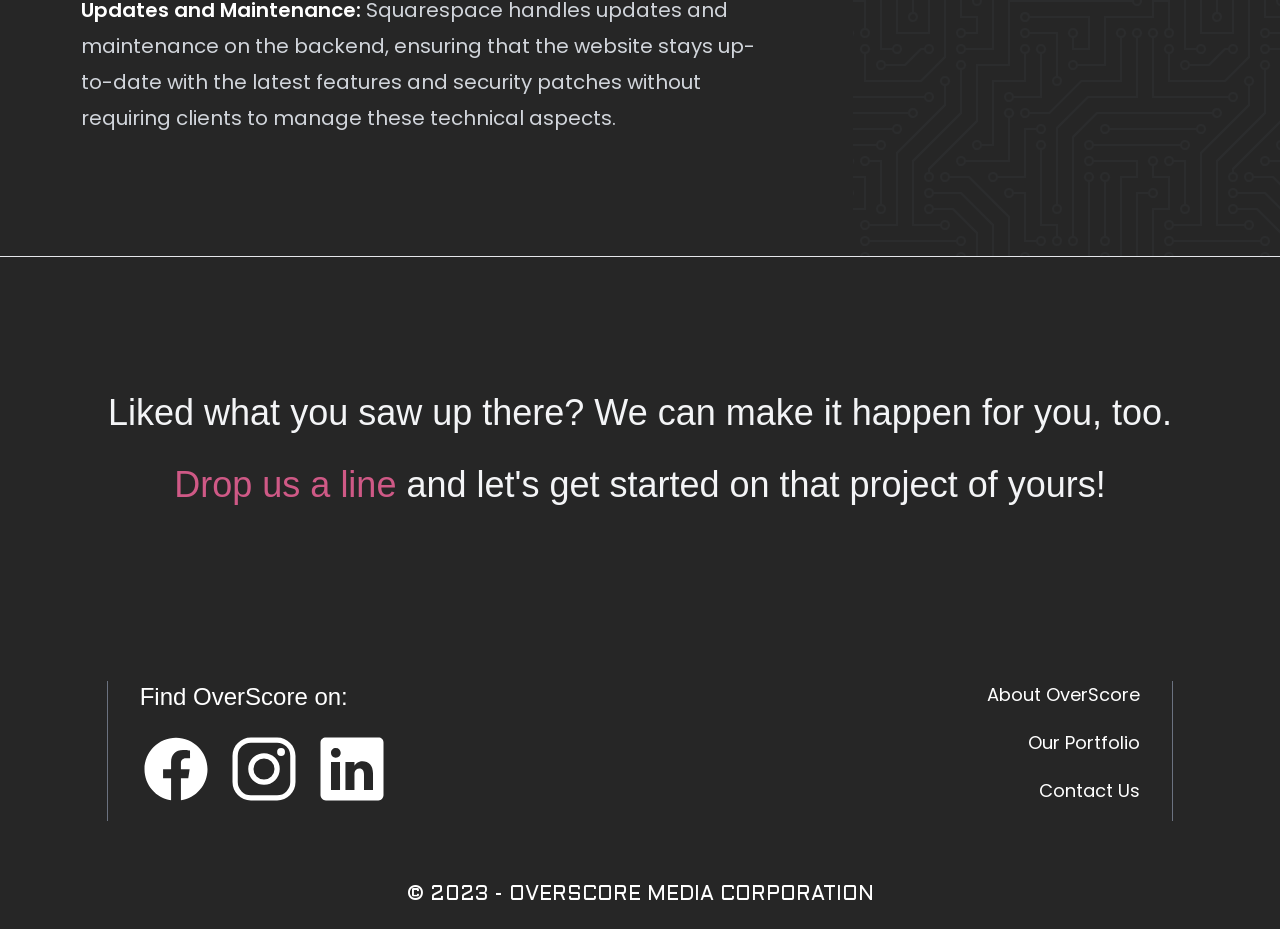What is the purpose of the 'Drop us a line' button?
Give a single word or phrase as your answer by examining the image.

To contact the company